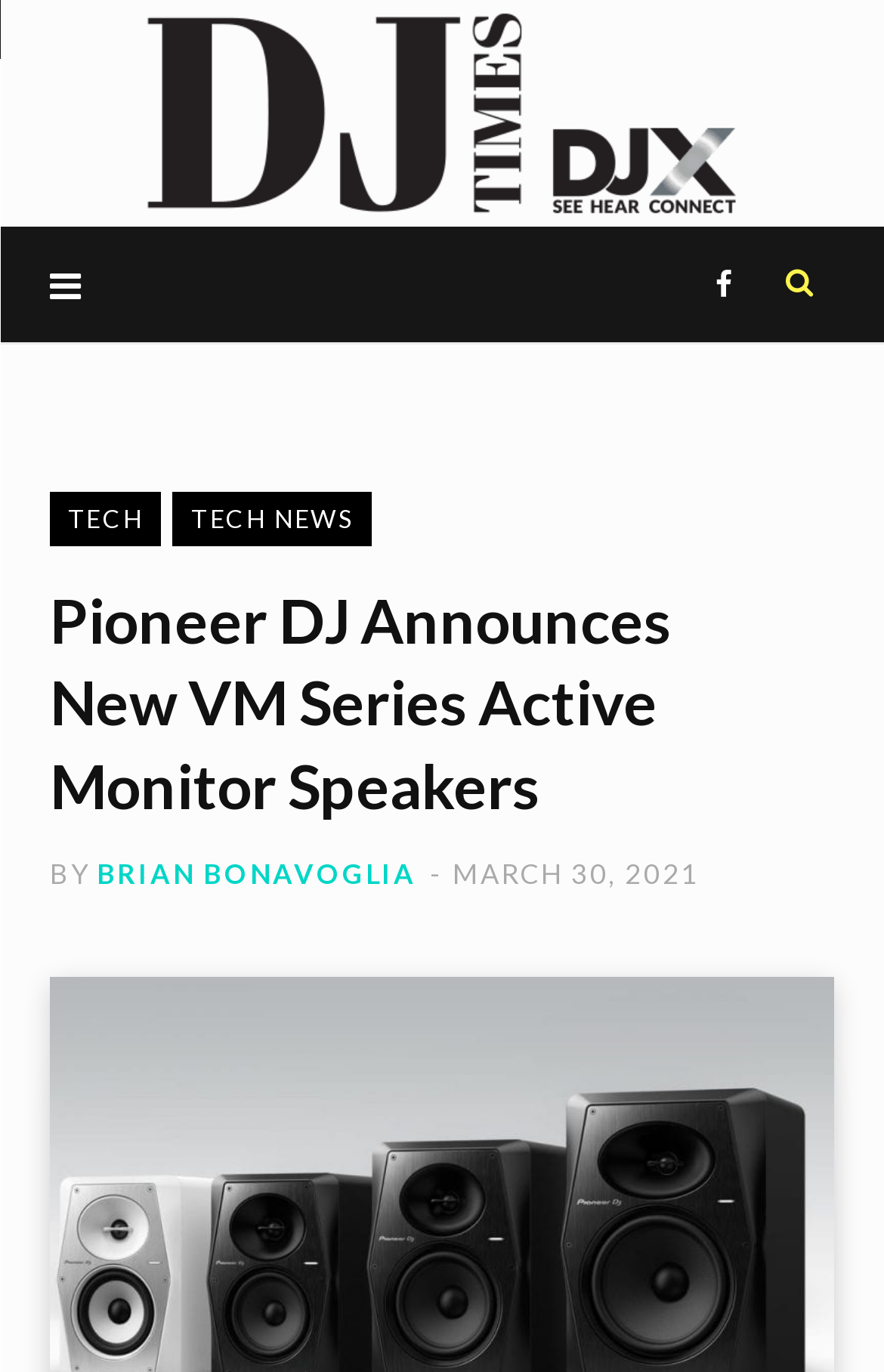What is the category of the latest article?
By examining the image, provide a one-word or phrase answer.

TECH NEWS